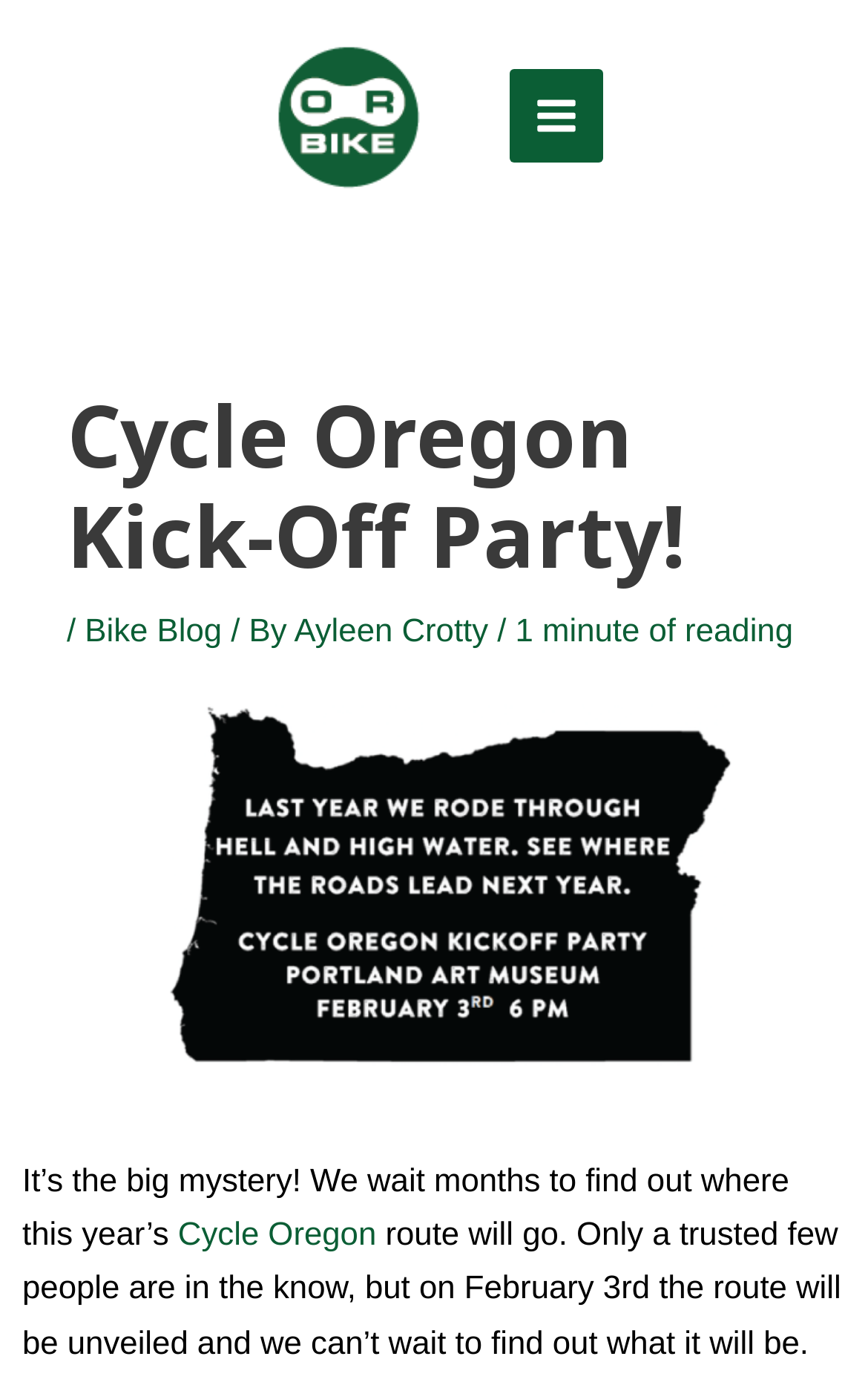What is the author of the article?
Using the image provided, answer with just one word or phrase.

Ayleen Crotty